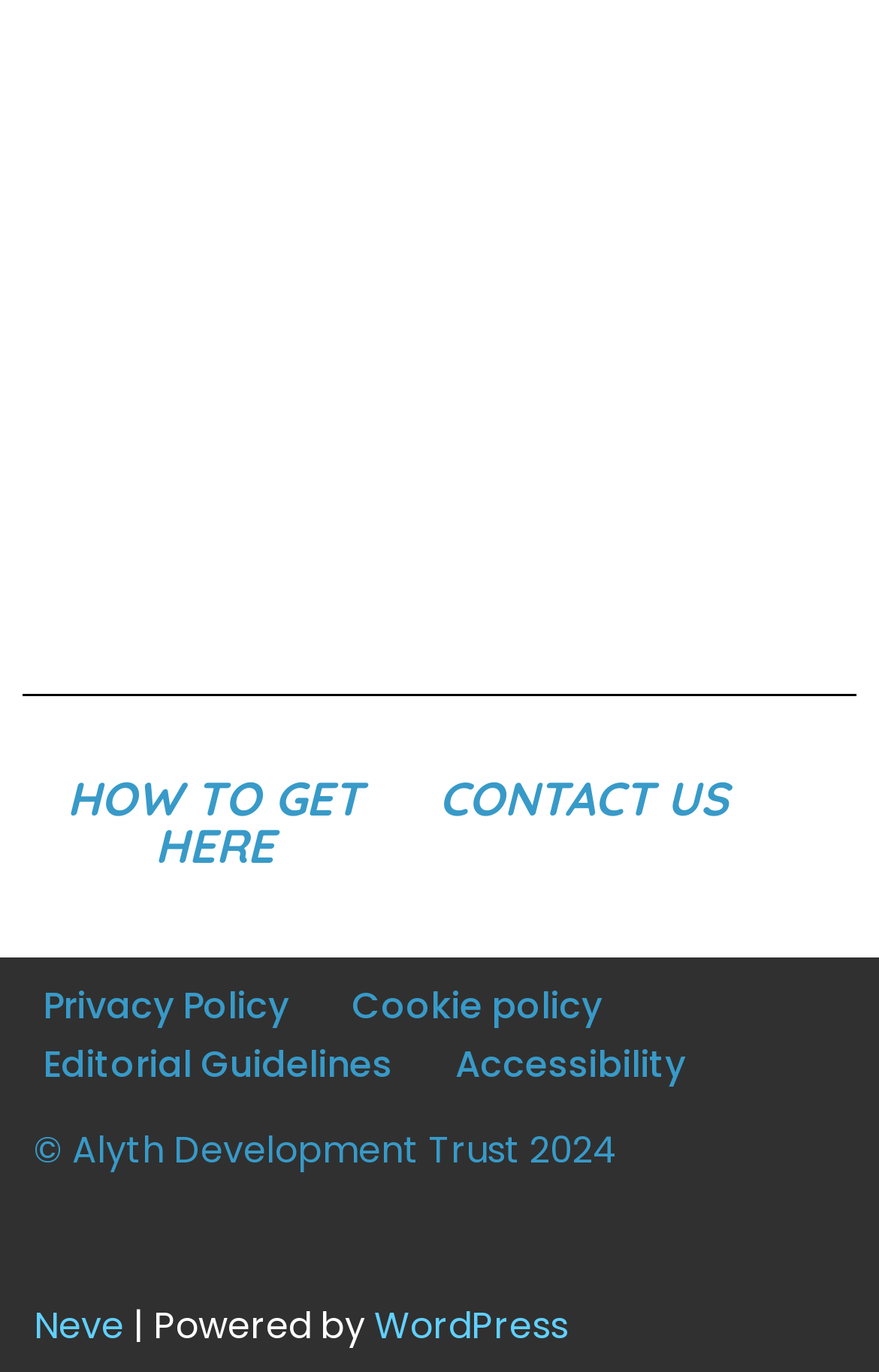Please reply with a single word or brief phrase to the question: 
What is the name of the theme or template used by the website?

Neve